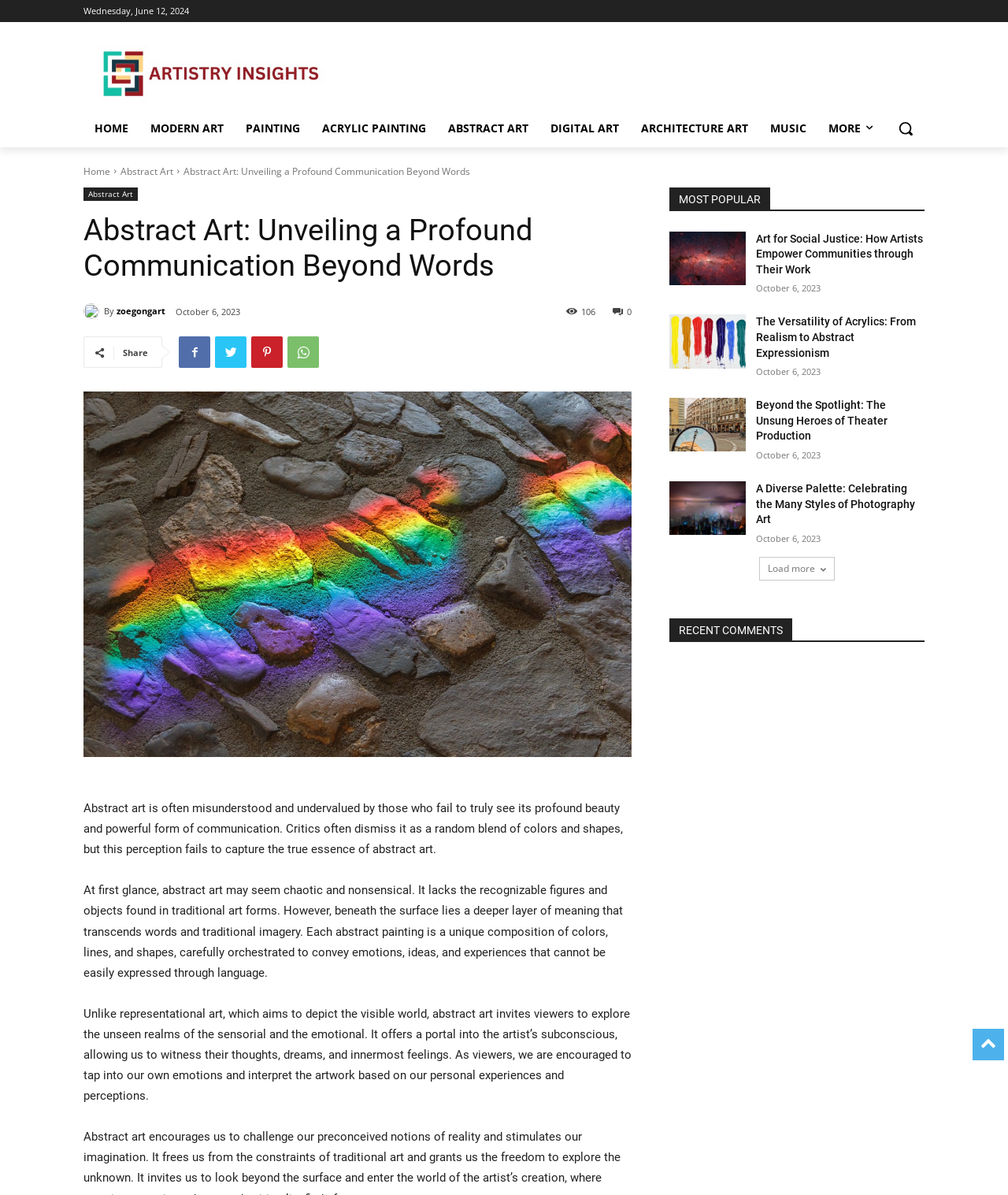Find the primary header on the webpage and provide its text.

Abstract Art: Unveiling a Profound Communication Beyond Words